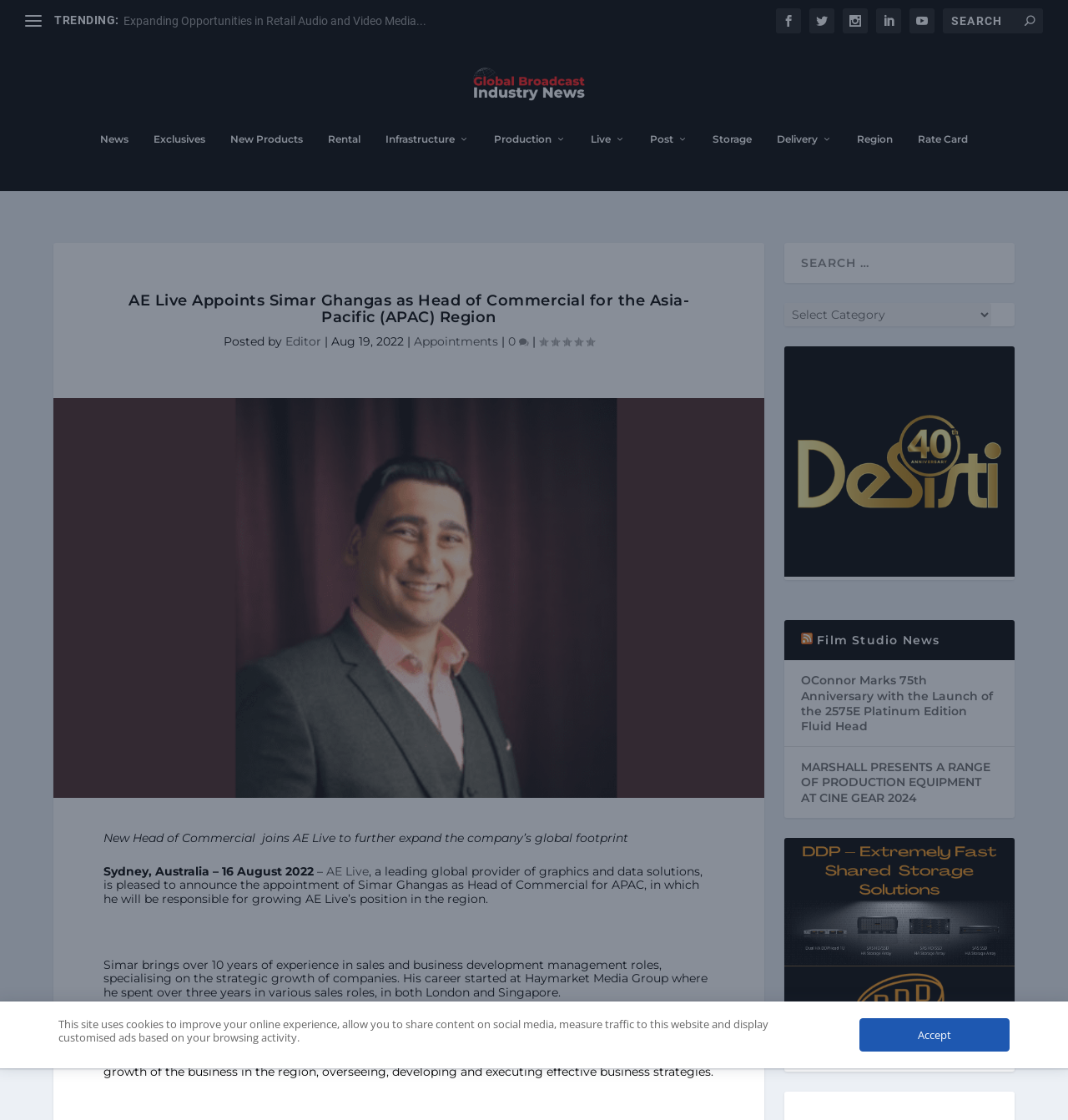What is the company appointing Simar Ghangas as?
Refer to the image and give a detailed answer to the query.

Based on the webpage content, specifically the heading 'AE Live Appoints Simar Ghangas as Head of Commercial for the Asia-Pacific (APAC) Region', it is clear that Simar Ghangas is being appointed as the Head of Commercial.